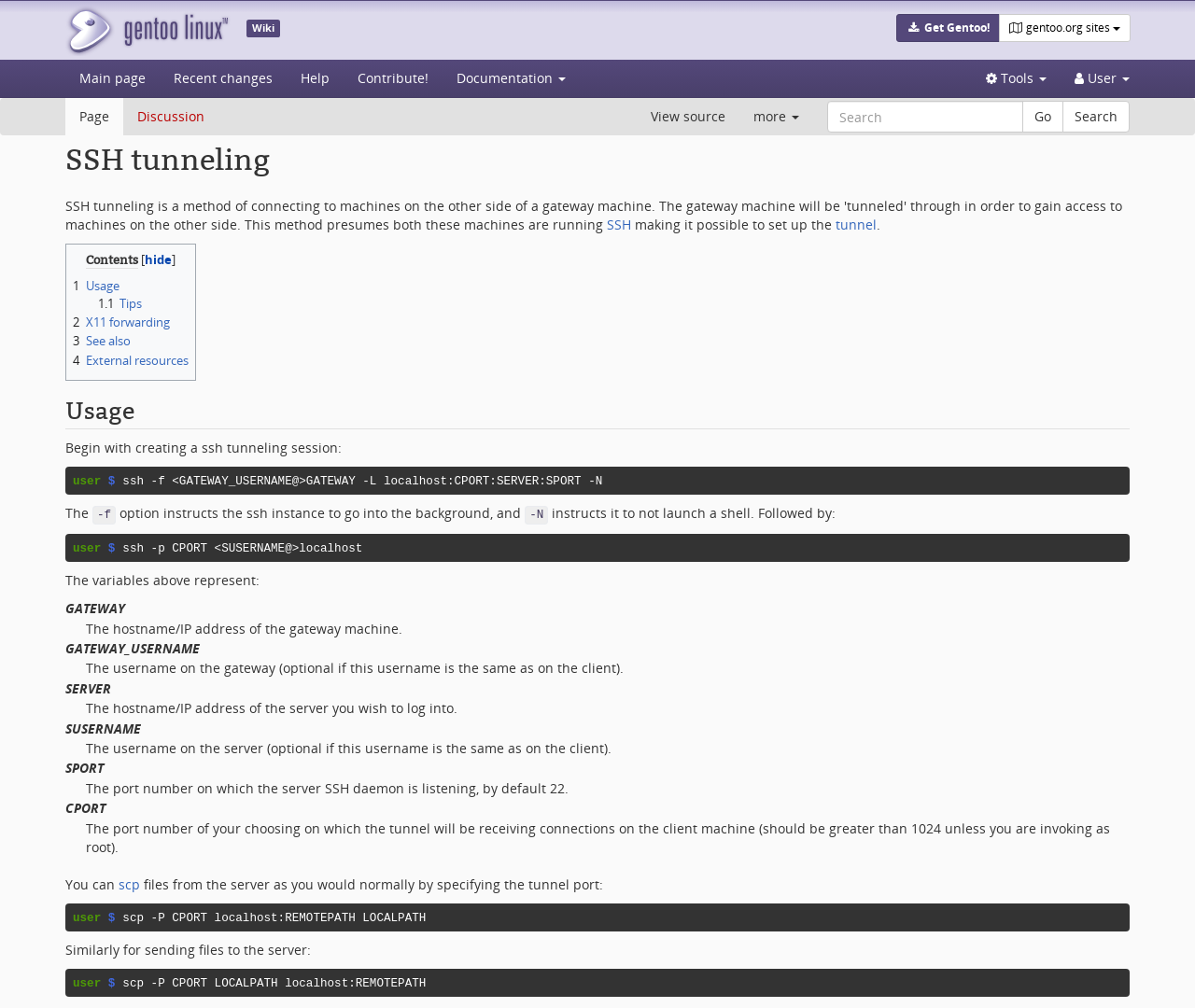What is the purpose of the '-N' option in the ssh command?
Provide an in-depth and detailed answer to the question.

According to the webpage, the '-N' option in the ssh command instructs it to not launch a shell, which is explained in the usage section of the webpage.